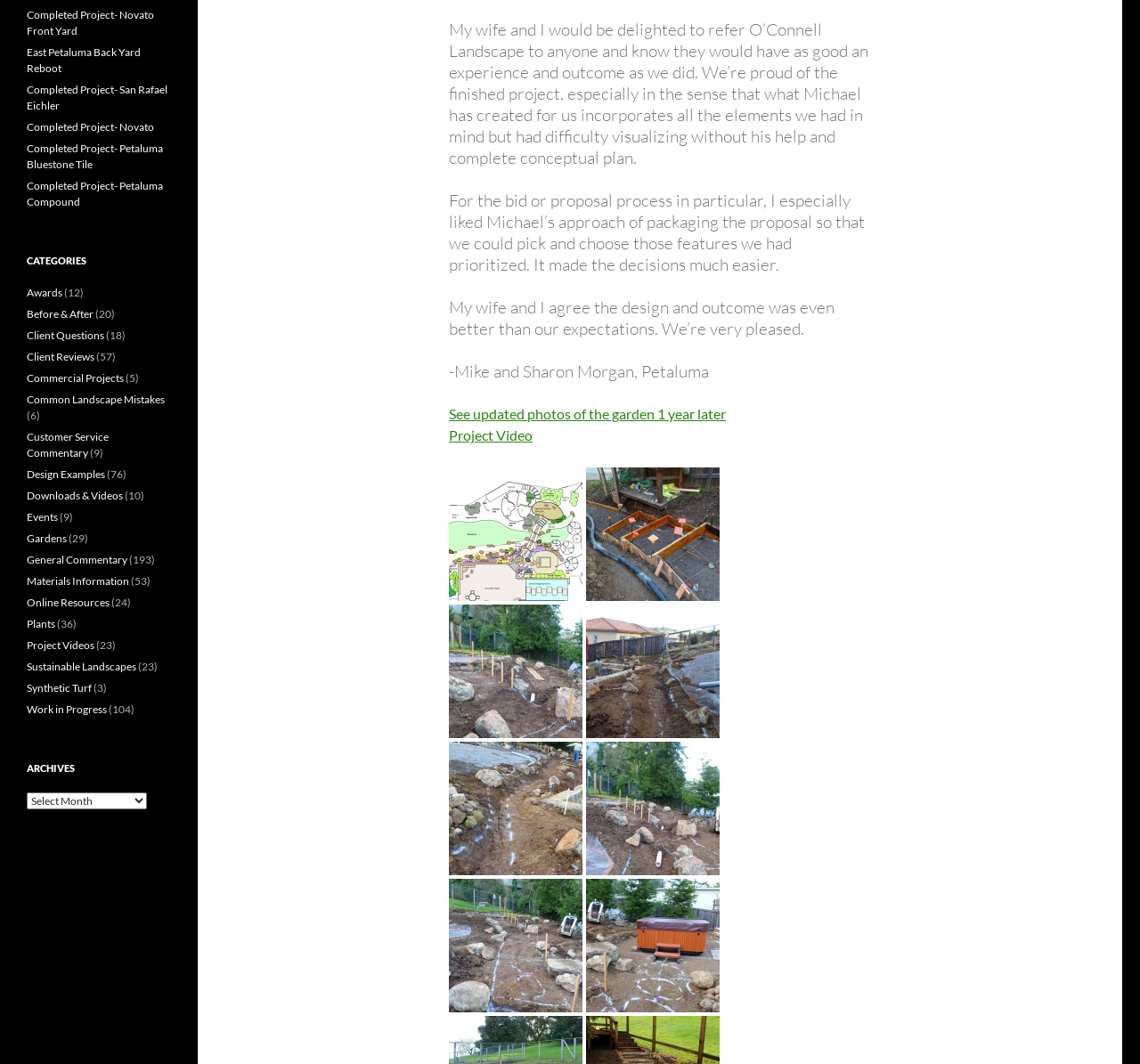Given the element description Safe Computing: Copyright Compliance, predict the bounding box coordinates for the UI element in the webpage screenshot. The format should be (top-left x, top-left y, bottom-right x, bottom-right y), and the values should be between 0 and 1.

None